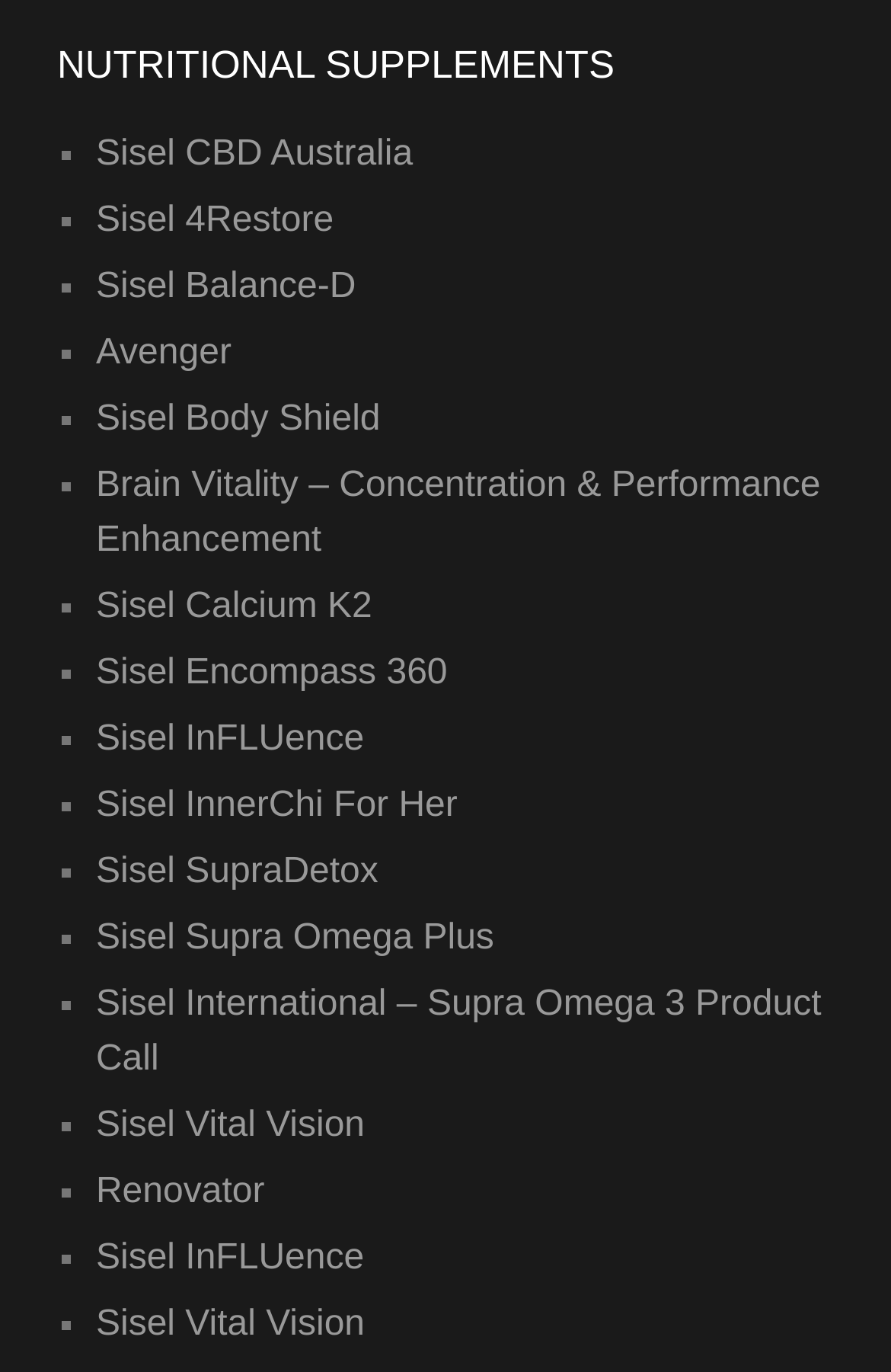Based on the description "Sisel InnerChi For Her", find the bounding box of the specified UI element.

[0.108, 0.572, 0.514, 0.601]